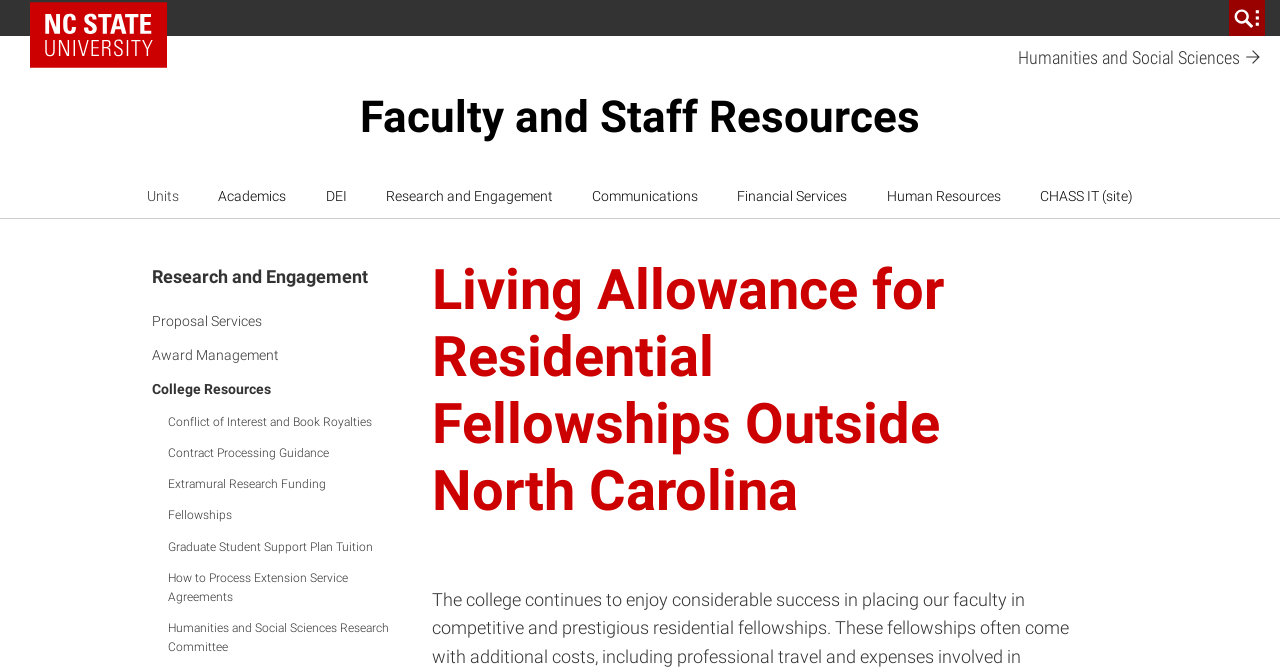Elaborate on the information and visuals displayed on the webpage.

The webpage is about the Faculty and Staff Resources of a college, specifically focusing on the Living Allowance for Residential Fellowships Outside North Carolina. 

At the top of the page, there is a navigation bar with links to the NC State Home, a search bar, and an image. Below this, there are links to Humanities and Social Sciences and Faculty and Staff Resources. 

On the left side of the page, there is a primary navigation menu with links to various units such as Academics, DEI, Research and Engagement, Communications, Financial Services, Human Resources, and CHASS IT. 

The main content of the page is divided into sections, with a heading "Living Allowance for Residential Fellowships Outside North Carolina" at the top. Below this, there are links to various resources, including Proposal Services, Award Management, College Resources, Conflict of Interest and Book Royalties, Contract Processing Guidance, Extramural Research Funding, Fellowships, Graduate Student Support Plan Tuition, How to Process Extension Service Agreements, and Humanities and Social Sciences Research Committee.